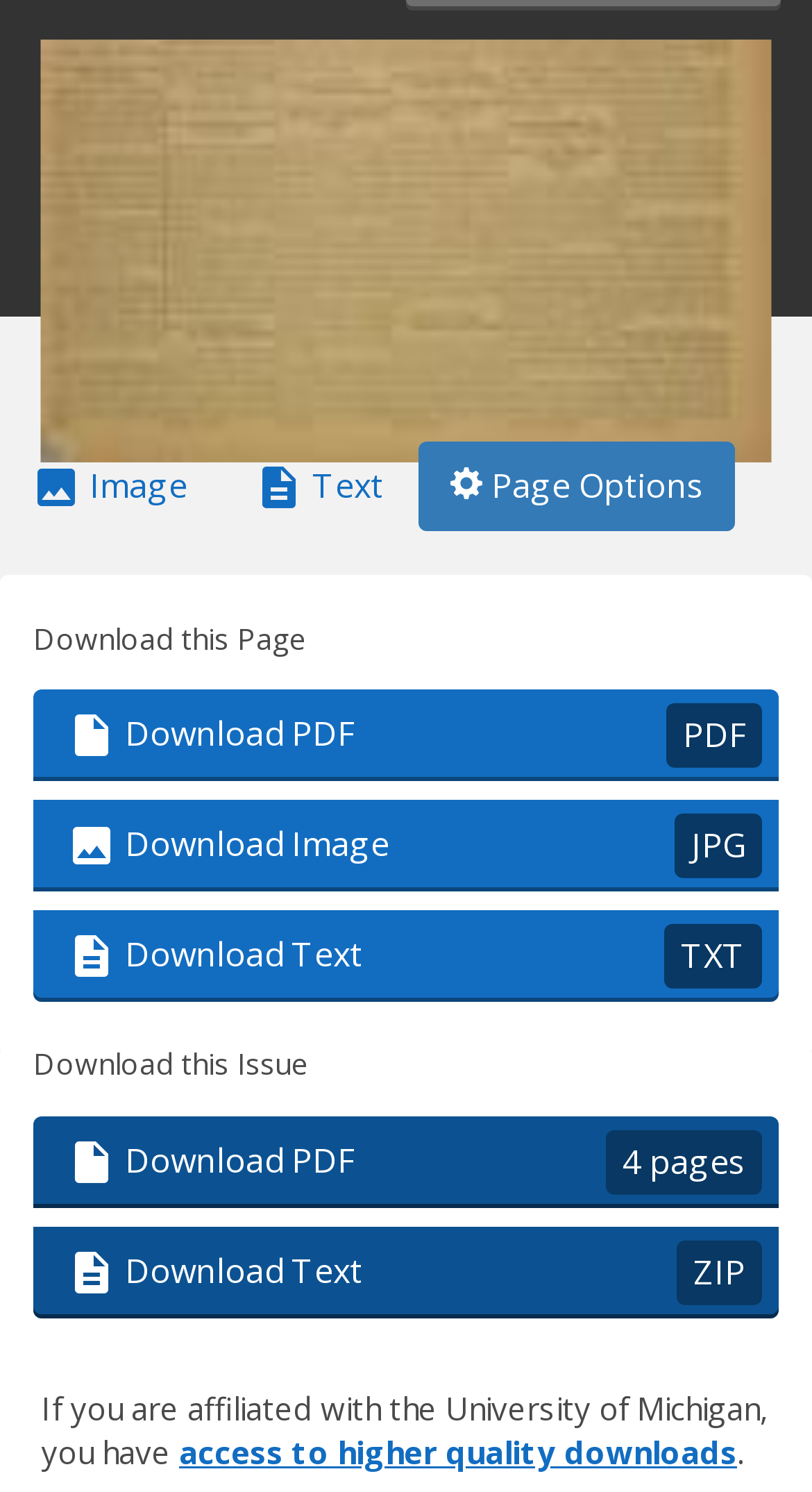What is the format of the text download option for the entire issue?
Please describe in detail the information shown in the image to answer the question.

The format of the text download option for the entire issue is ZIP, as indicated by the link 'Download Text ZIP'.